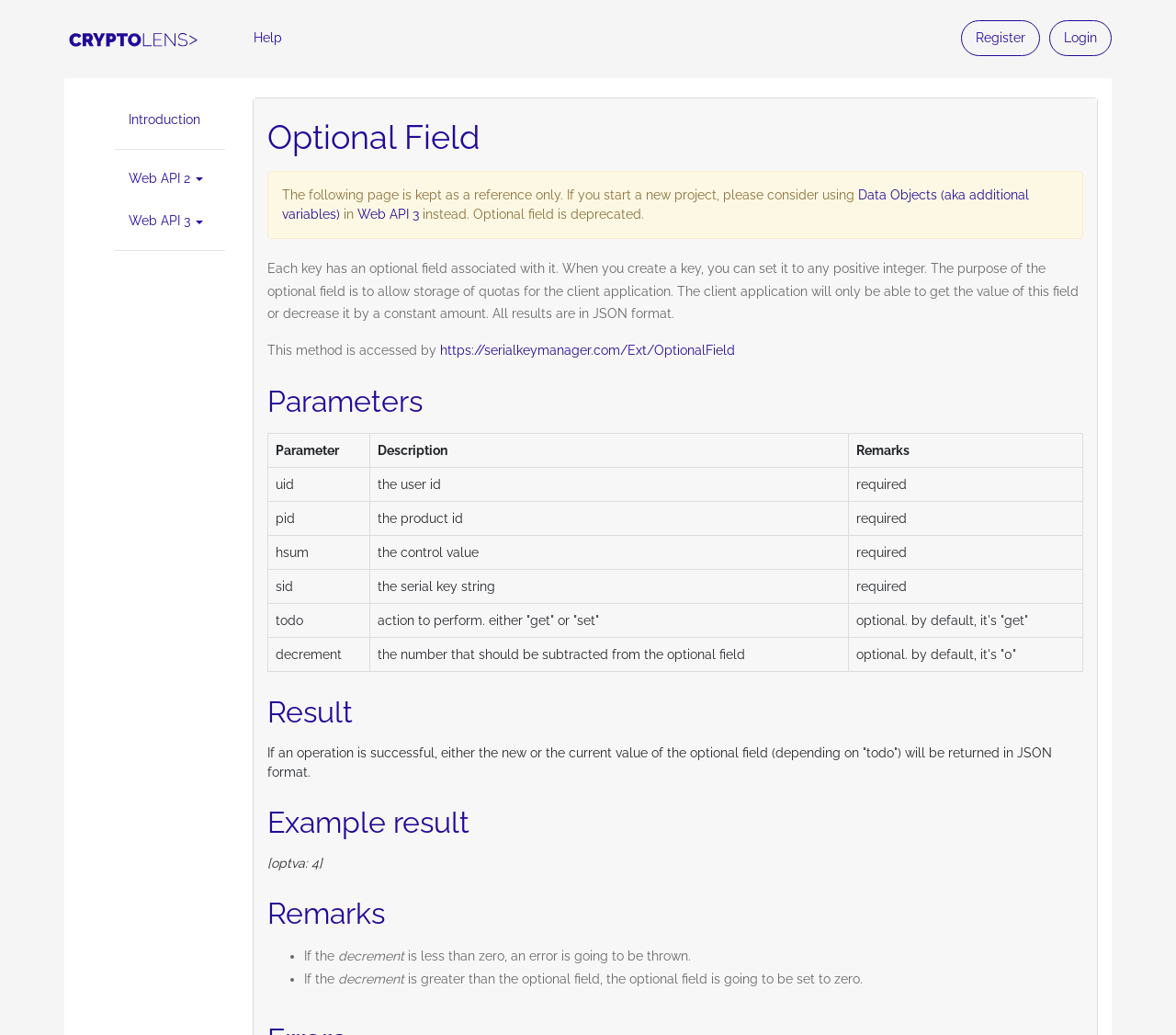Please give a short response to the question using one word or a phrase:
What is the default value of todo?

Get